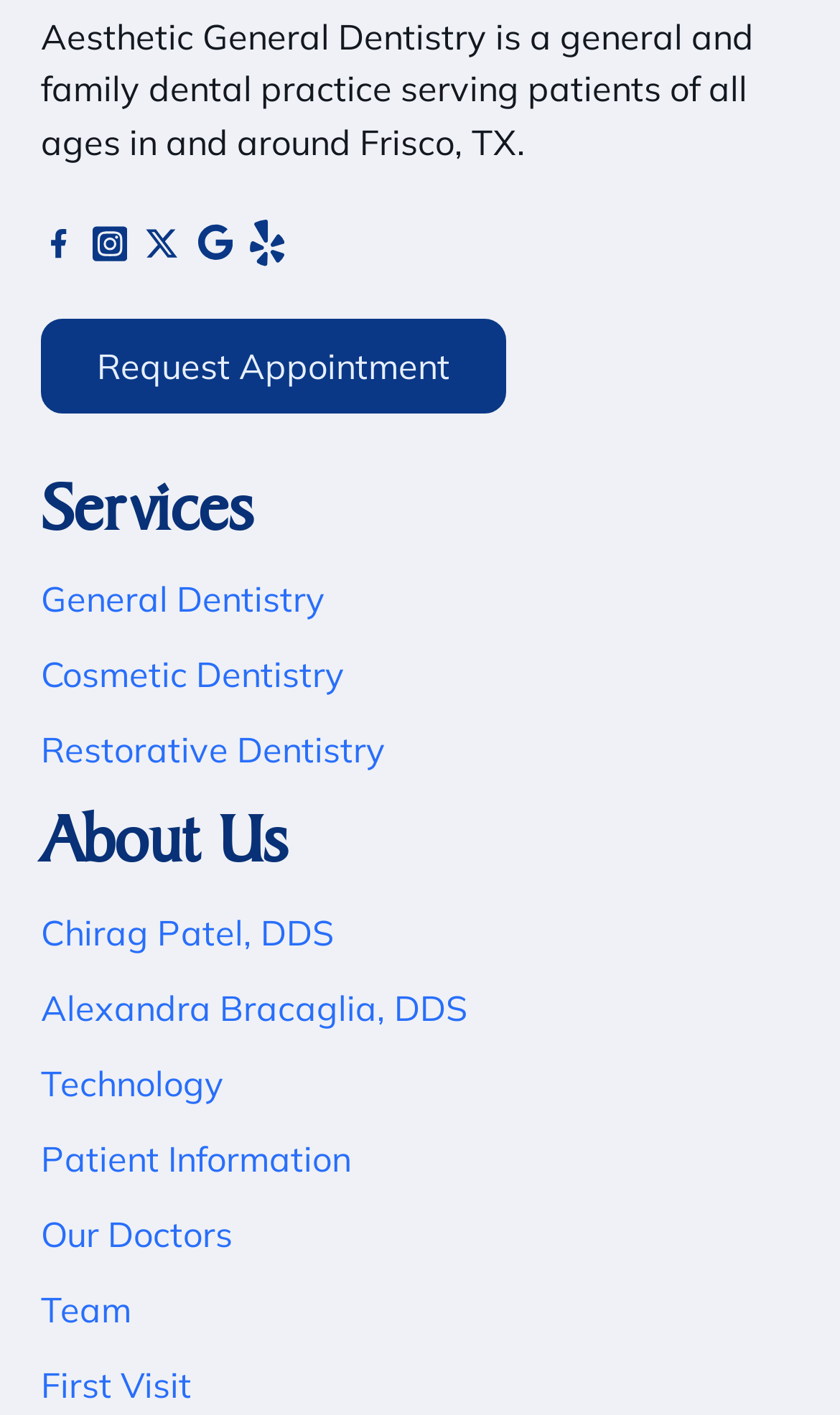Specify the bounding box coordinates for the region that must be clicked to perform the given instruction: "View services".

[0.049, 0.33, 0.3, 0.389]